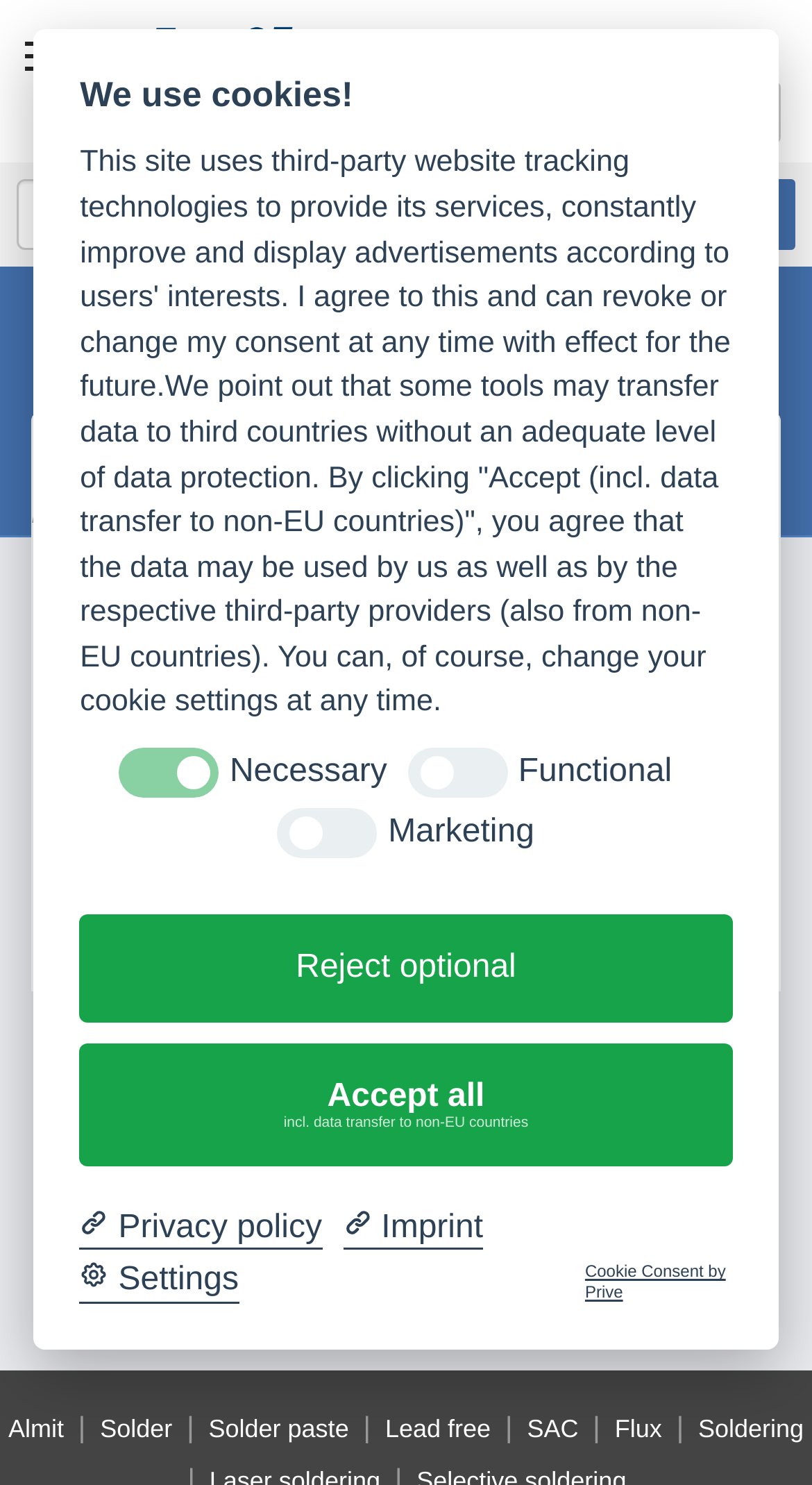Please mark the clickable region by giving the bounding box coordinates needed to complete this instruction: "Login to the website".

[0.327, 0.05, 0.507, 0.097]